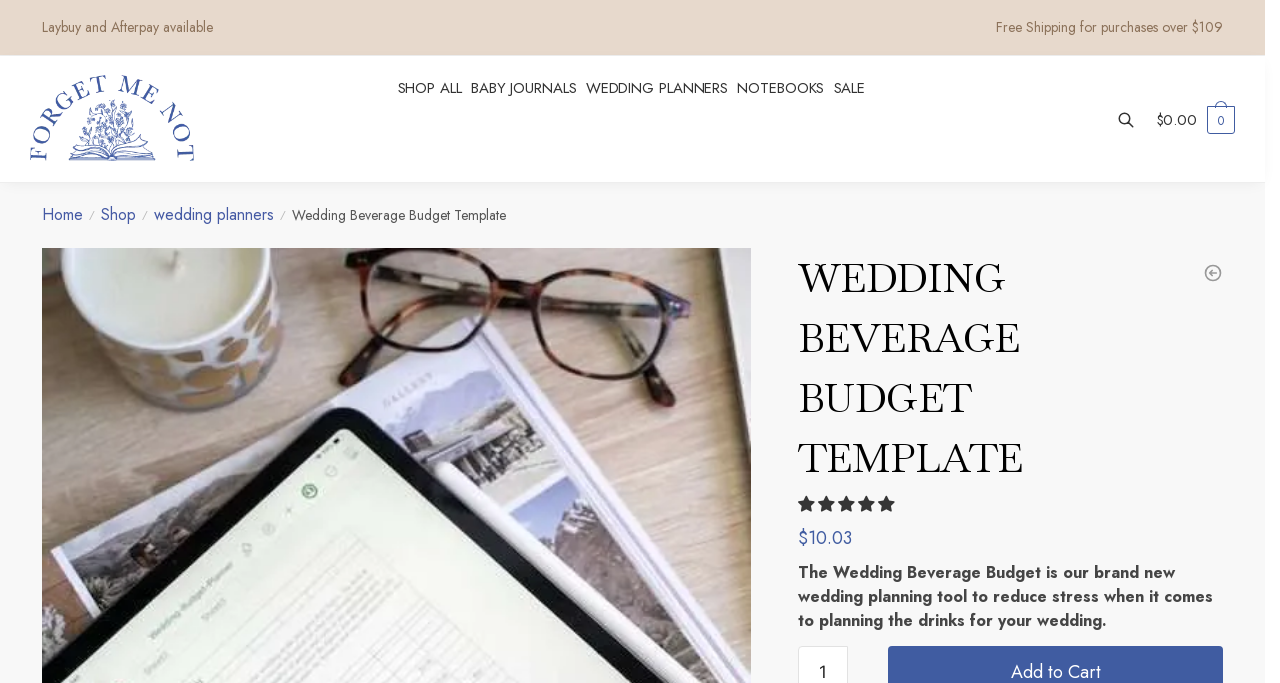Please identify the bounding box coordinates of the area that needs to be clicked to fulfill the following instruction: "Check the price of the Wedding Beverage Budget Template."

[0.623, 0.769, 0.666, 0.807]